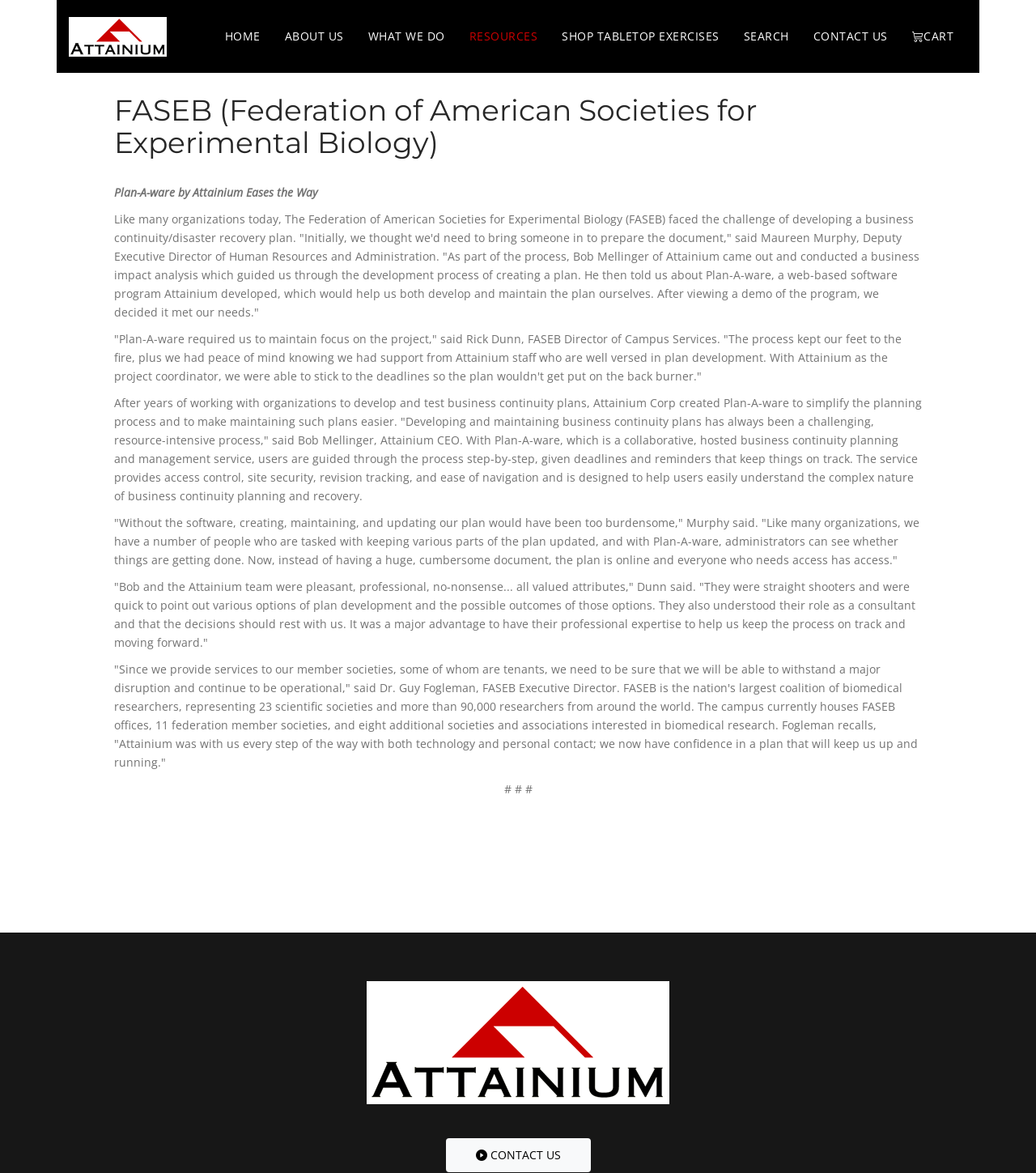Please identify the bounding box coordinates of the area I need to click to accomplish the following instruction: "Click the SHOP TABLETOP EXERCISES link".

[0.53, 0.0, 0.706, 0.062]